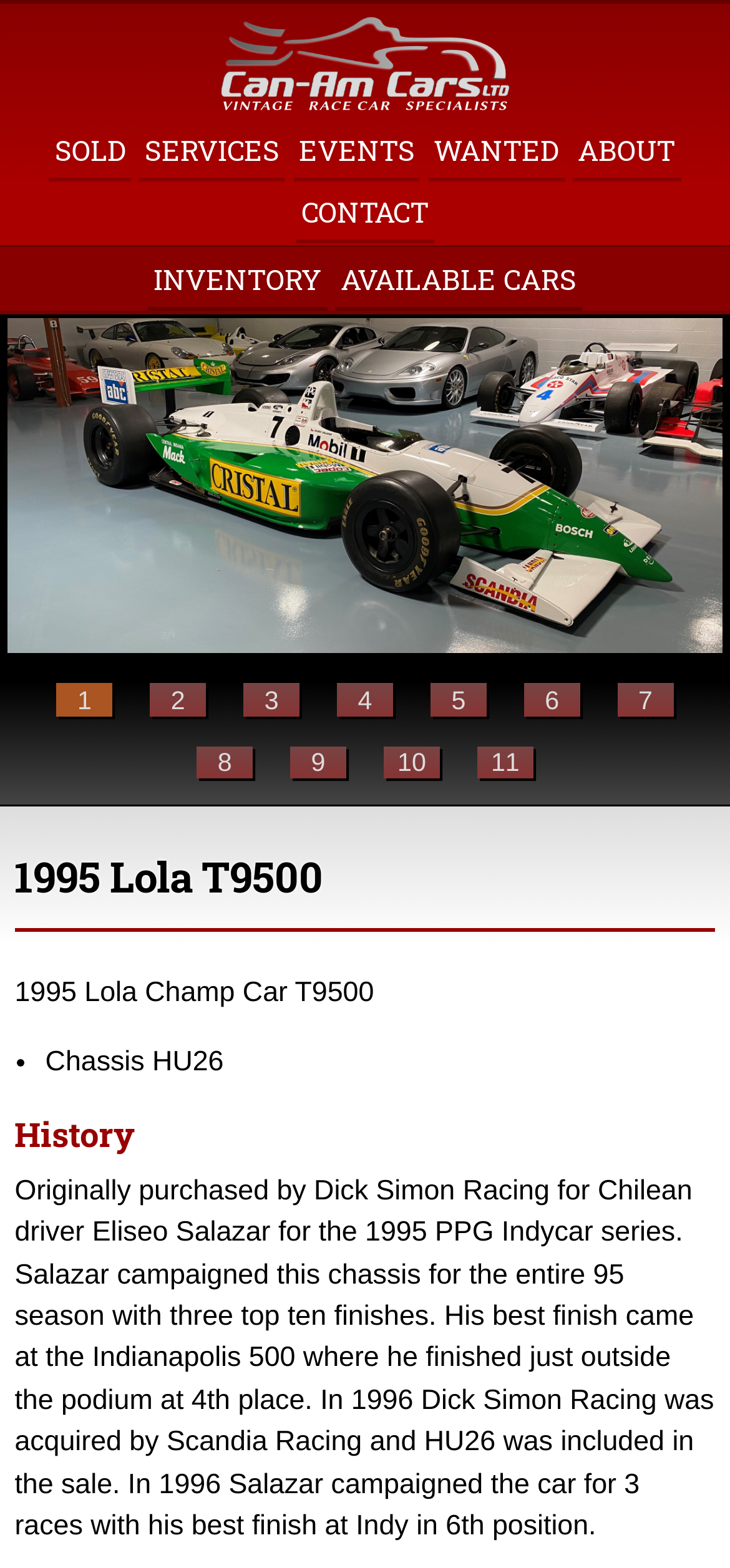Pinpoint the bounding box coordinates of the element to be clicked to execute the instruction: "Click on the 'AVAILABLE CARS' link".

[0.459, 0.158, 0.798, 0.198]